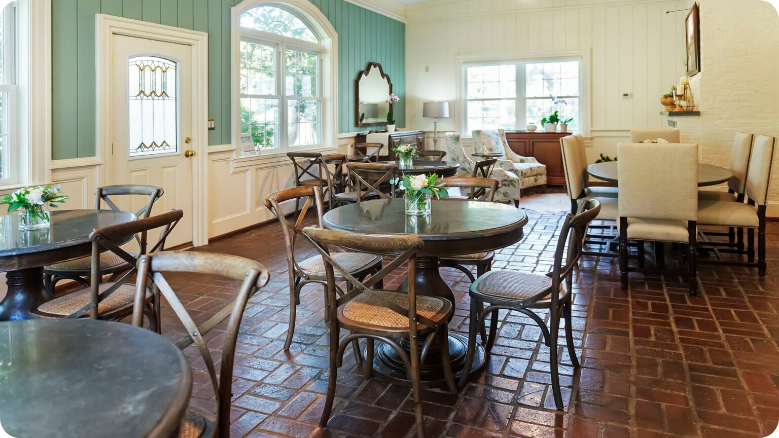What is the shape of the tables in the dining area?
From the screenshot, provide a brief answer in one word or phrase.

Round